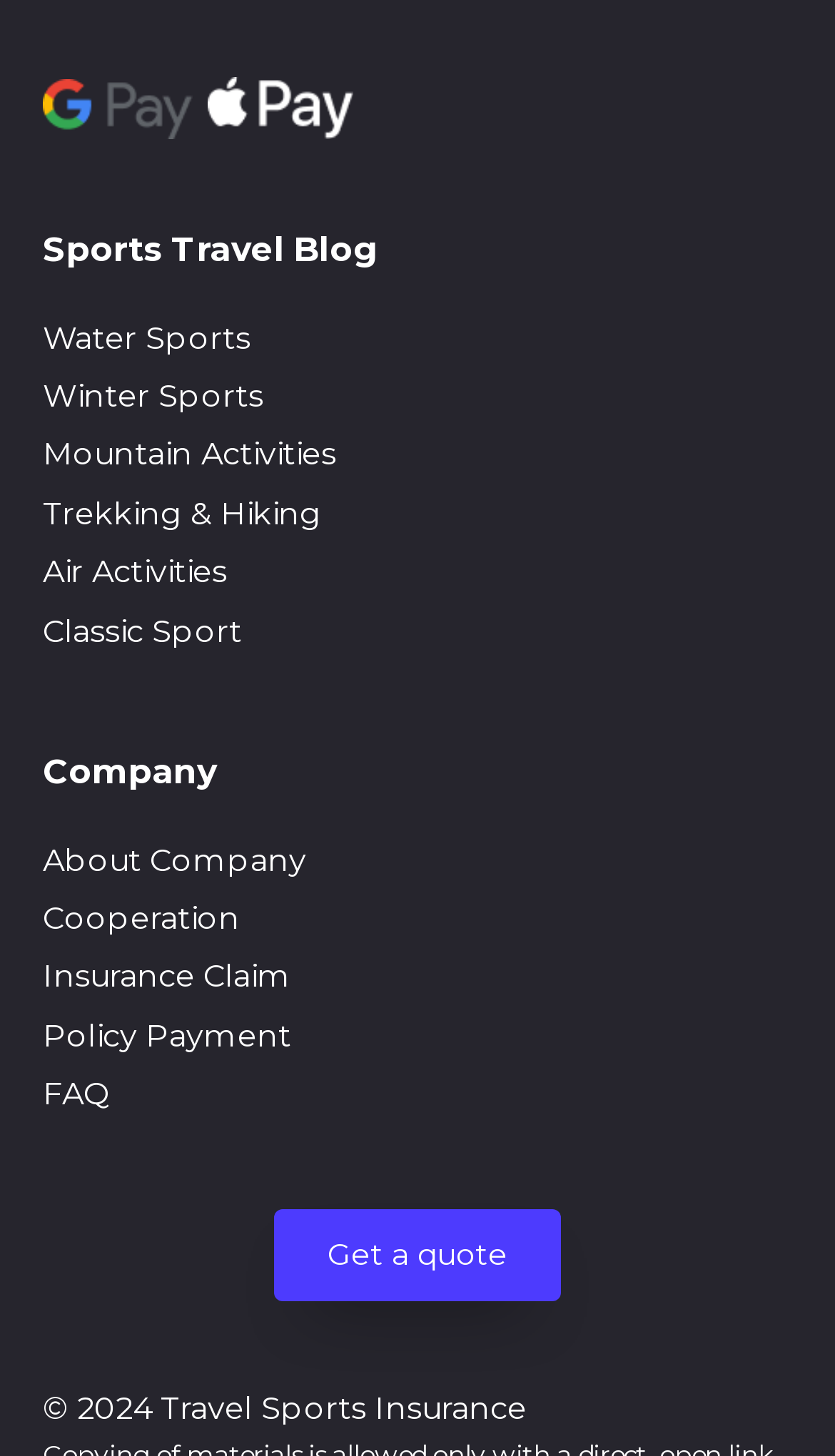Please provide the bounding box coordinates for the element that needs to be clicked to perform the following instruction: "Click on Water Sports". The coordinates should be given as four float numbers between 0 and 1, i.e., [left, top, right, bottom].

[0.051, 0.217, 0.3, 0.249]